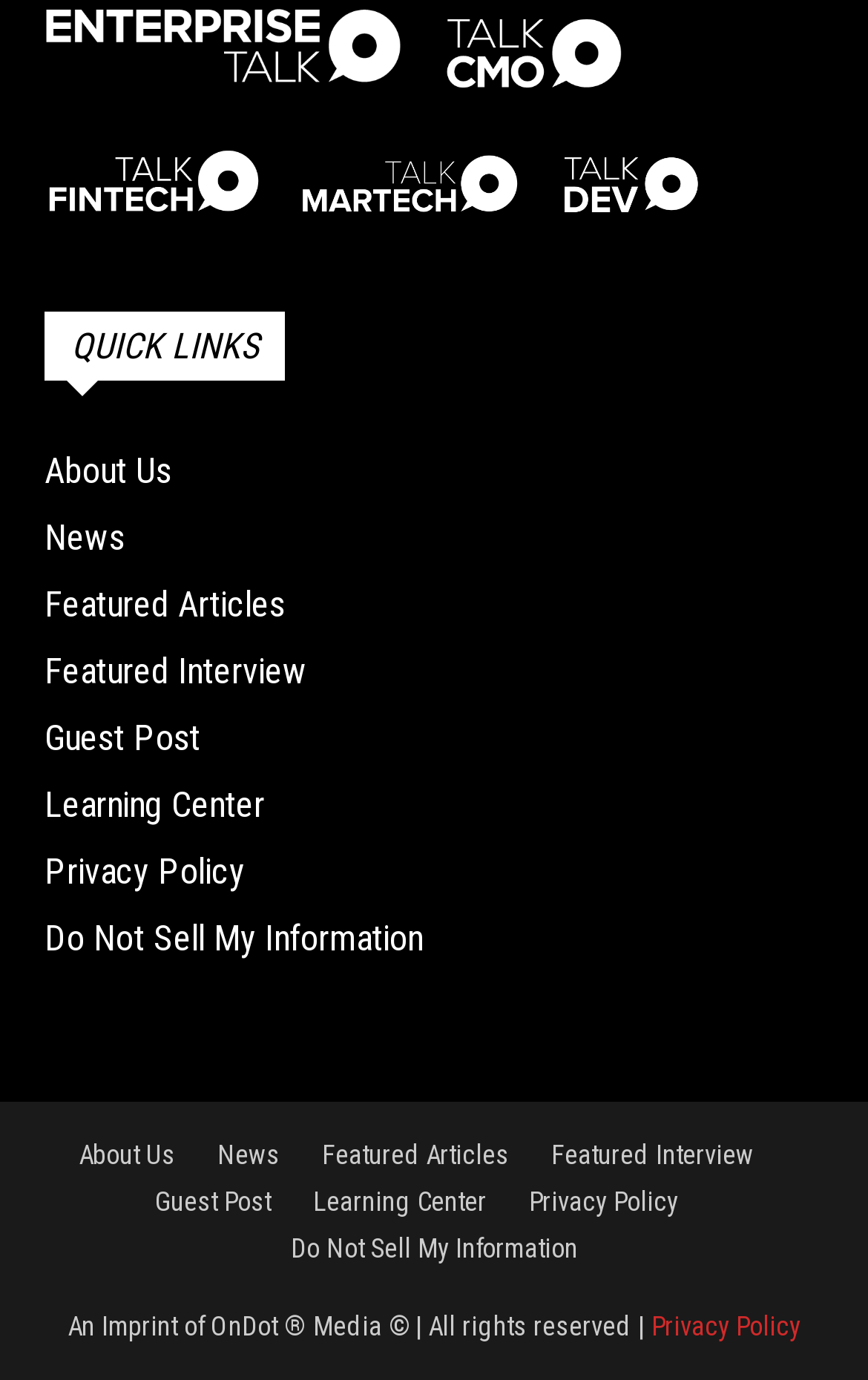Identify the bounding box coordinates for the element you need to click to achieve the following task: "read Privacy Policy". The coordinates must be four float values ranging from 0 to 1, formatted as [left, top, right, bottom].

[0.75, 0.95, 0.922, 0.972]